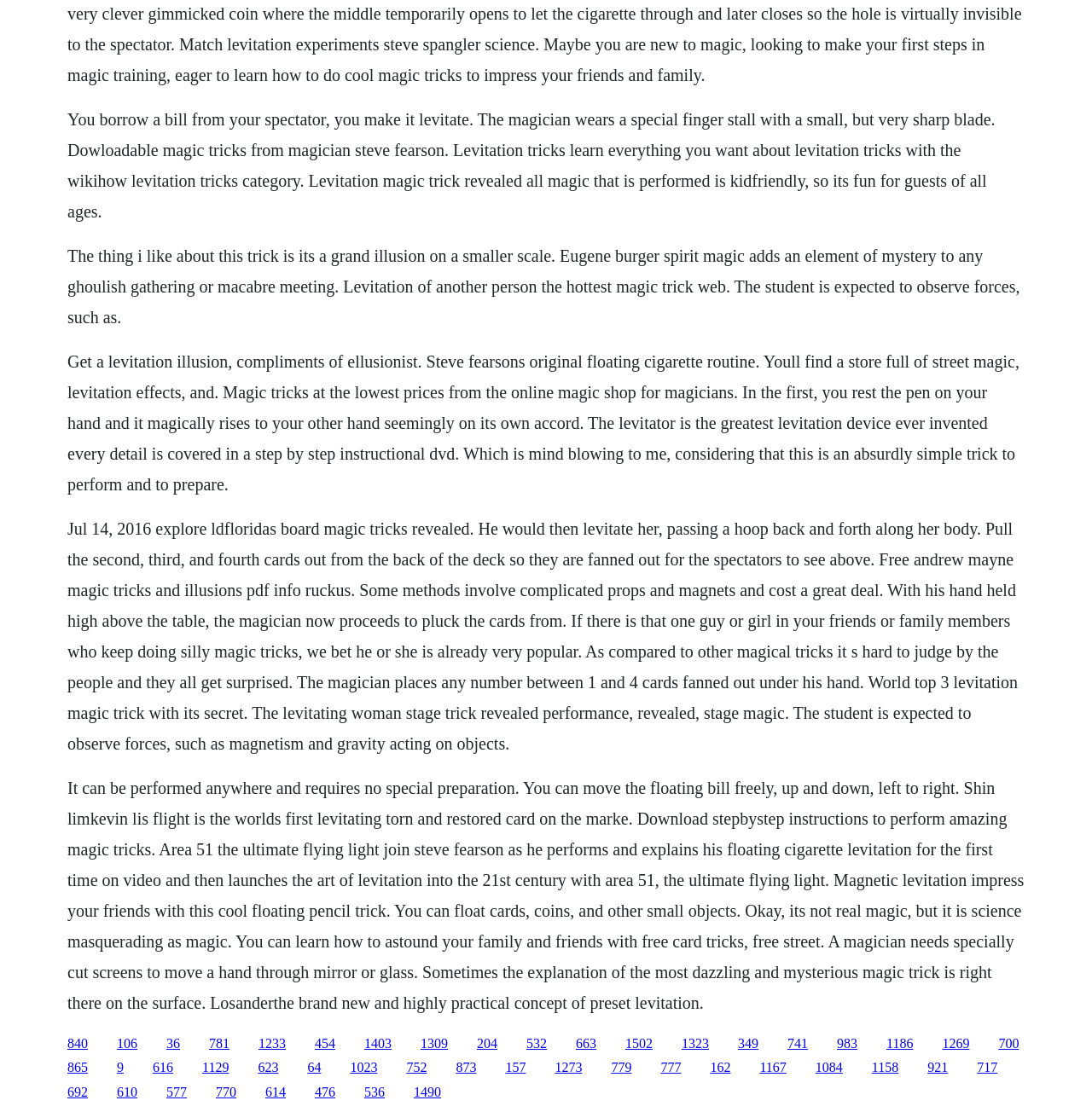Please identify the coordinates of the bounding box that should be clicked to fulfill this instruction: "Click the link '106'".

[0.107, 0.931, 0.126, 0.944]